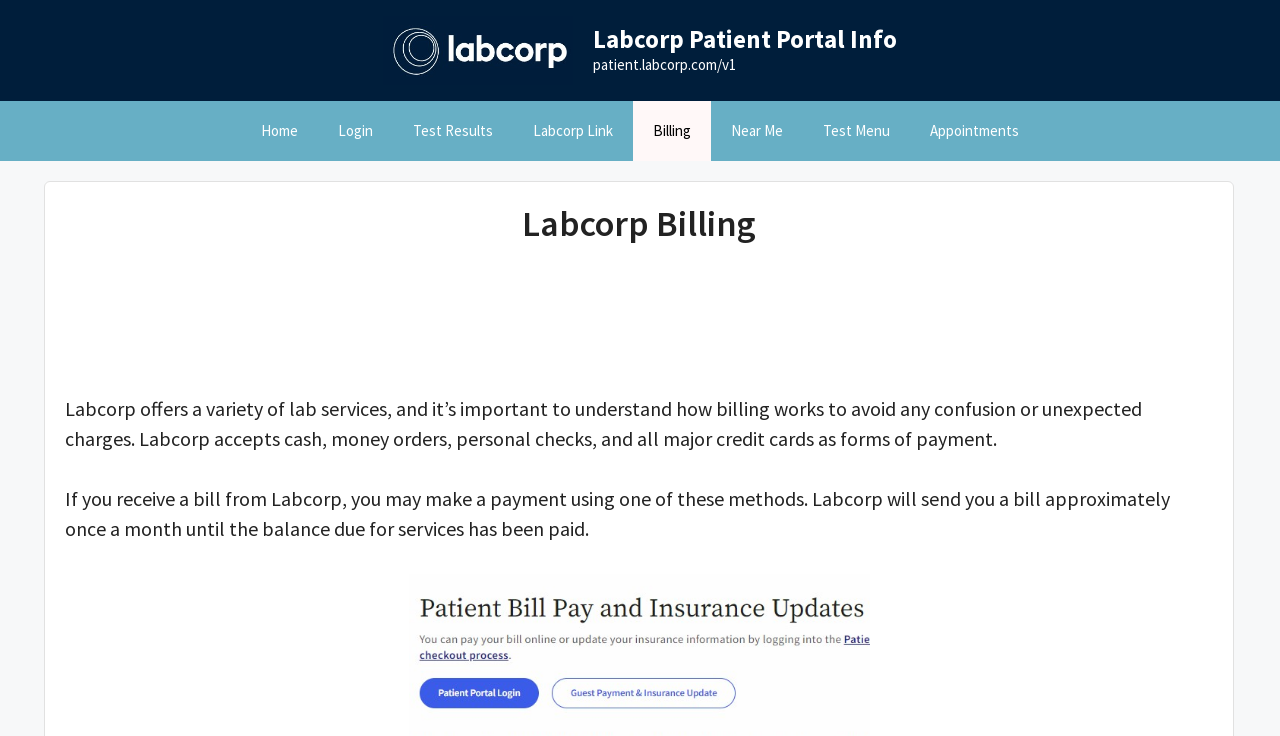Please identify the bounding box coordinates of the area I need to click to accomplish the following instruction: "Go to the Home page".

[0.188, 0.138, 0.248, 0.219]